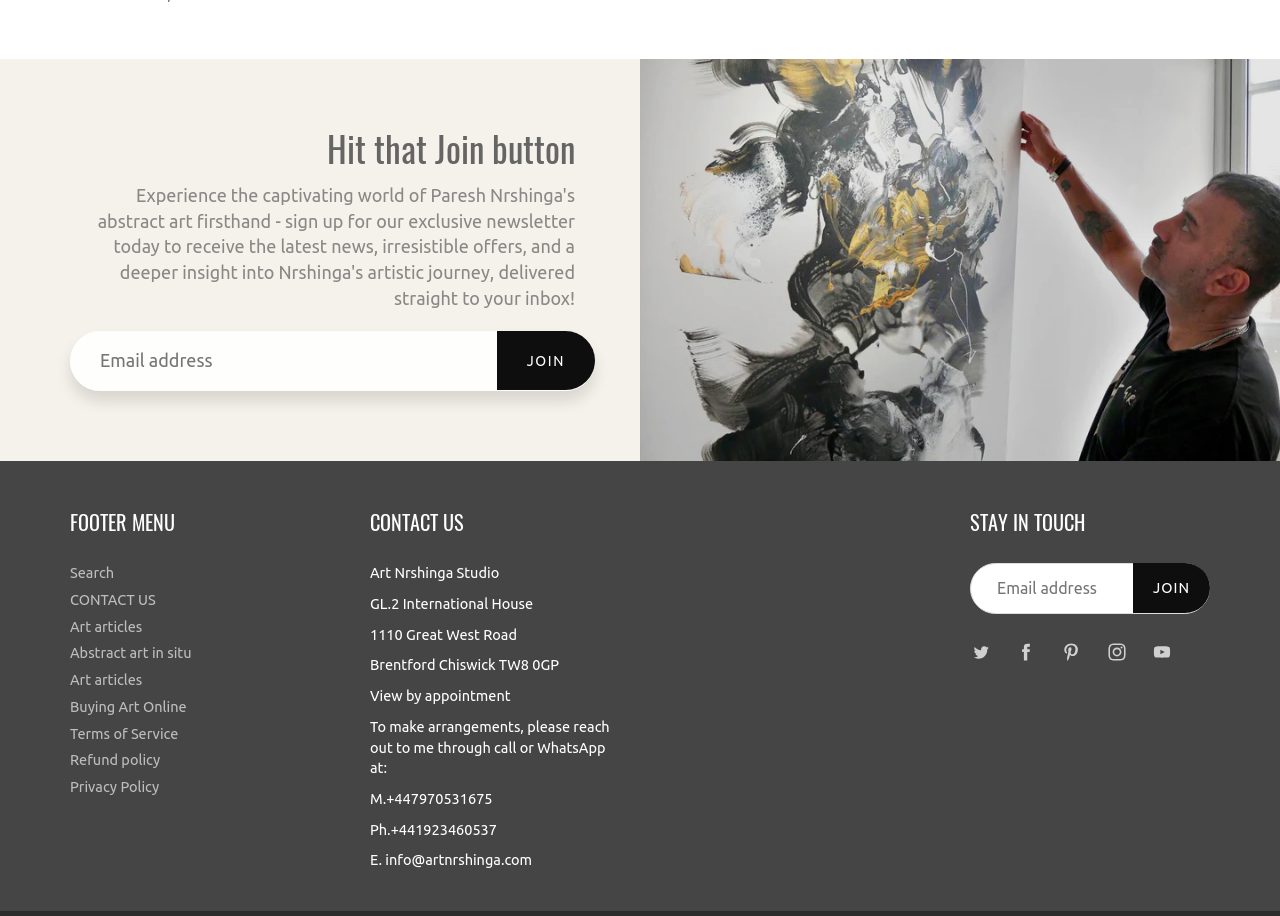Identify and provide the bounding box coordinates of the UI element described: "parent_node: JOIN name="contact[email]" placeholder="Email address"". The coordinates should be formatted as [left, top, right, bottom], with each number being a float between 0 and 1.

[0.055, 0.362, 0.465, 0.427]